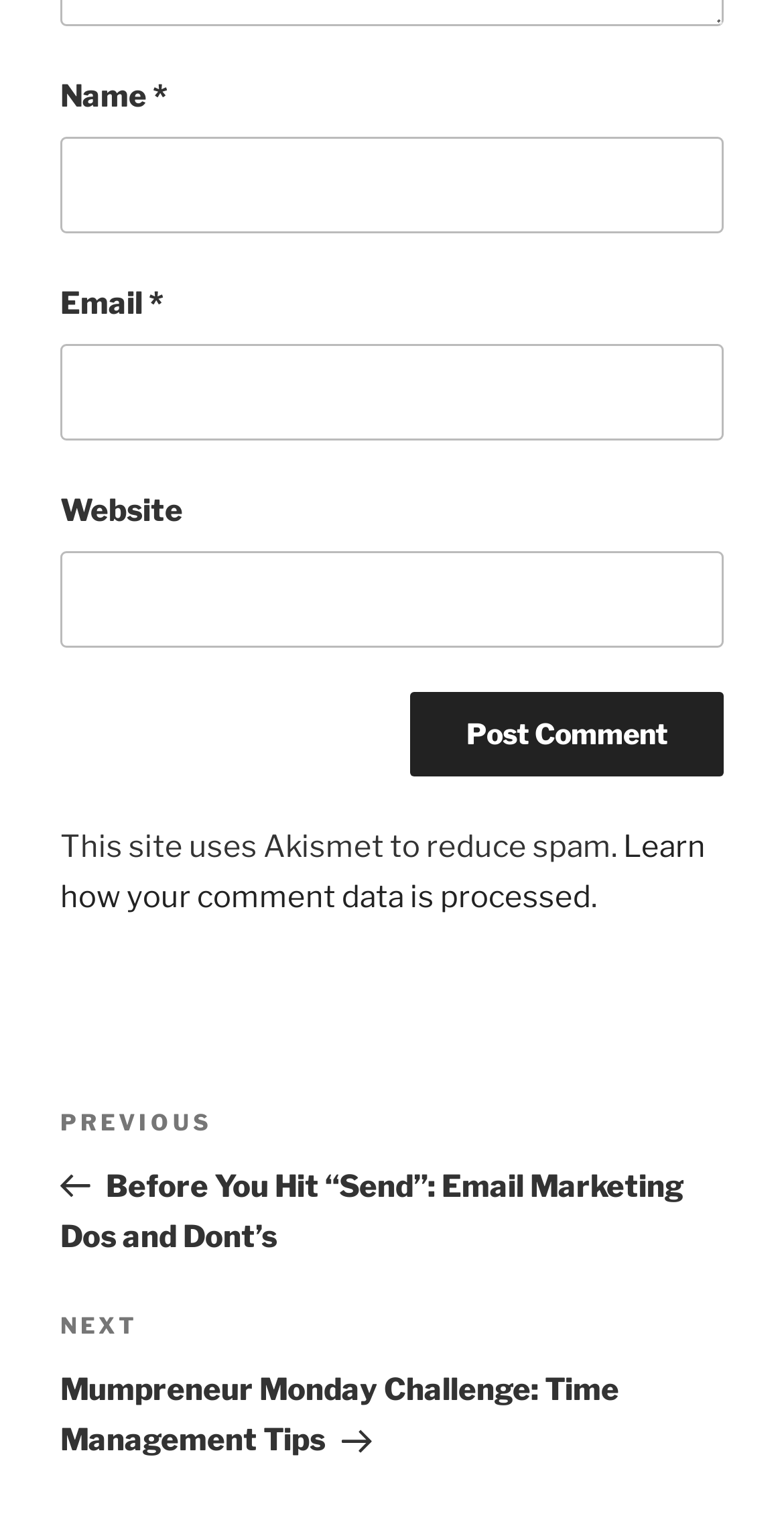What are the two links under 'Post navigation' for?
Based on the visual content, answer with a single word or a brief phrase.

To navigate to previous and next posts